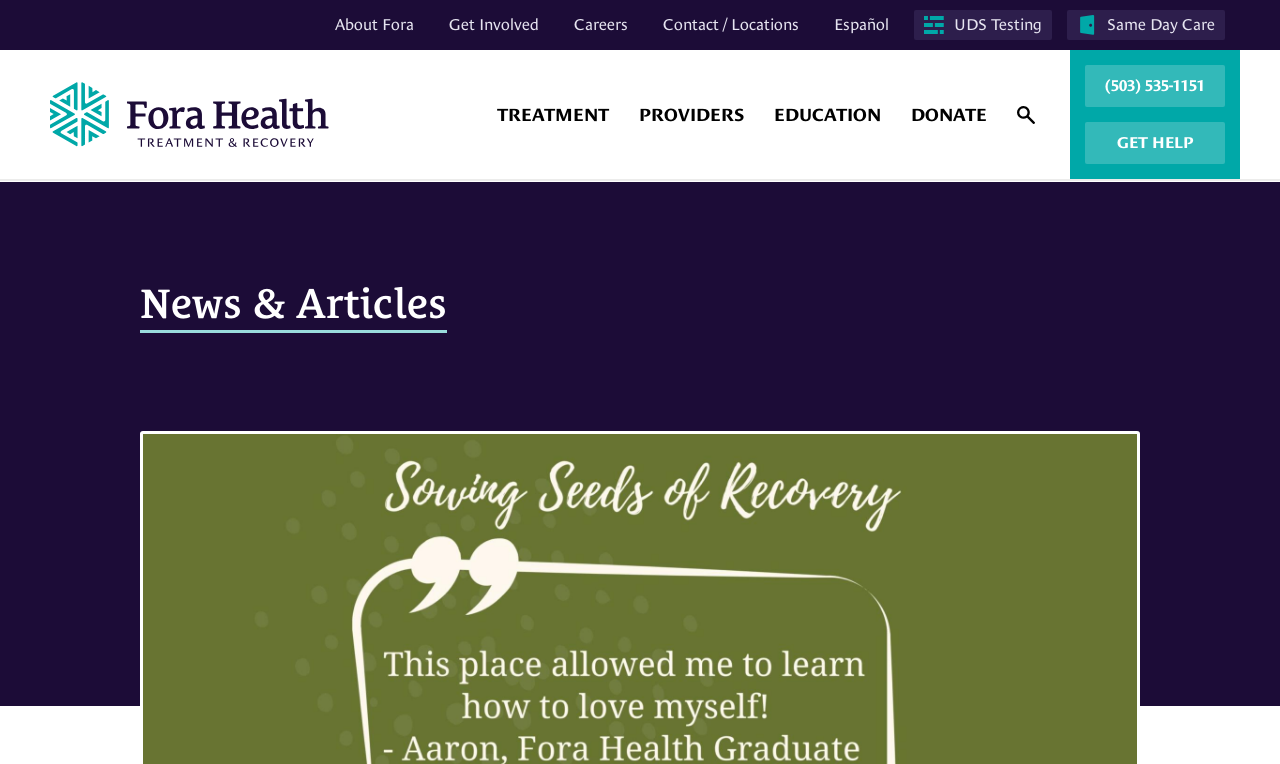Determine the bounding box for the UI element that matches this description: "About Fora".

[0.254, 0.013, 0.331, 0.052]